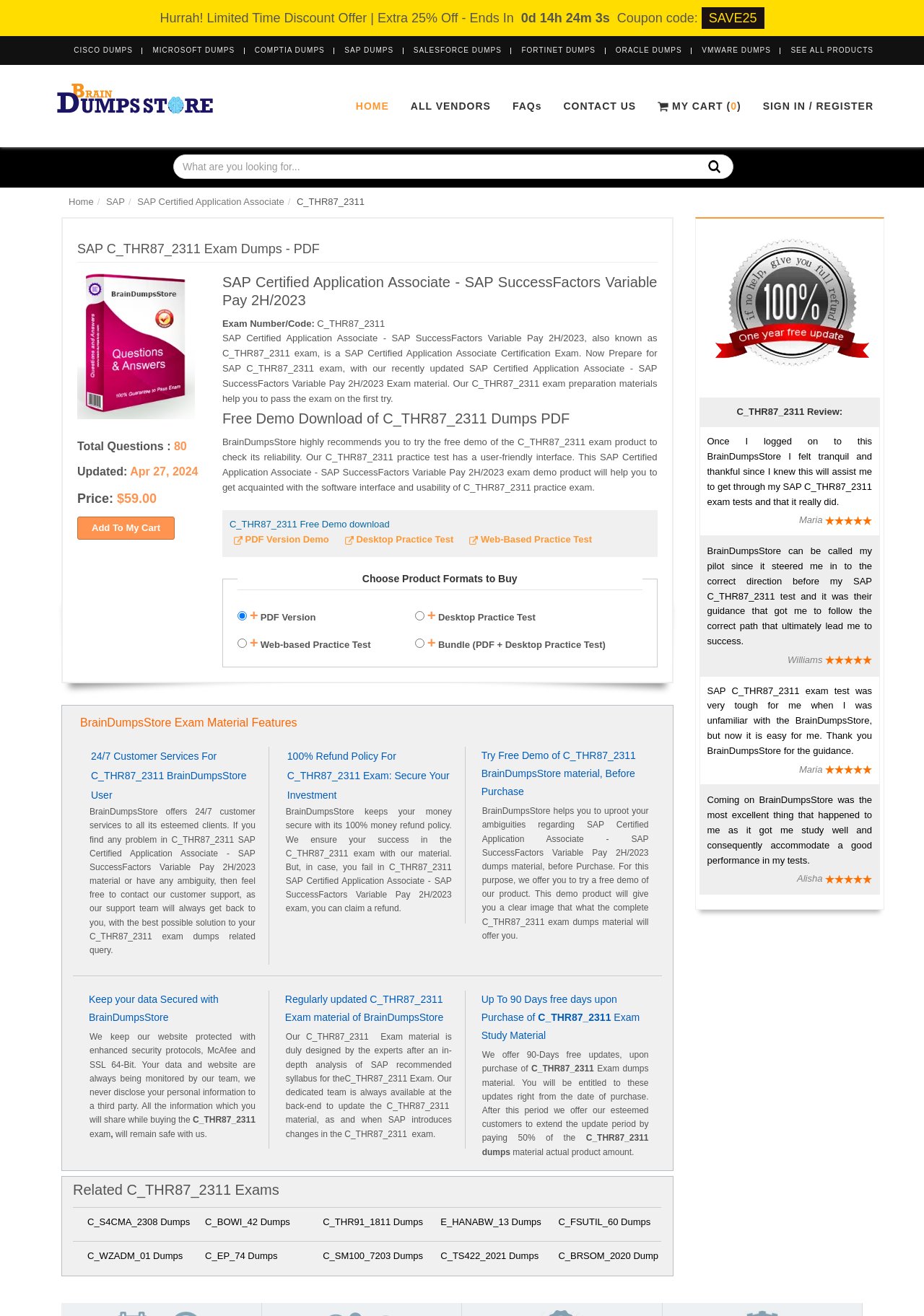Predict the bounding box coordinates for the UI element described as: "FAQs". The coordinates should be four float numbers between 0 and 1, presented as [left, top, right, bottom].

[0.543, 0.049, 0.598, 0.112]